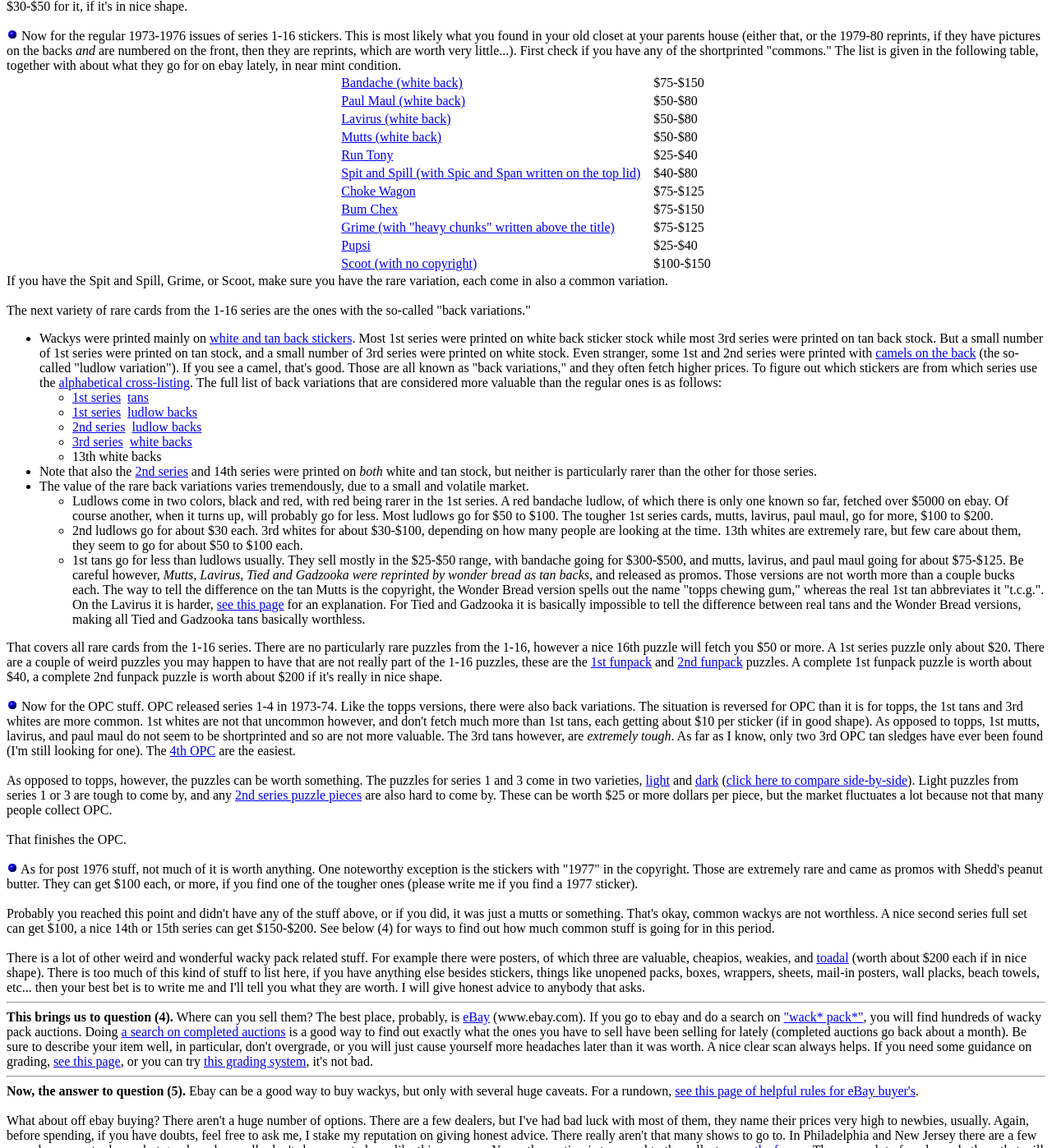What is the difference between the regular 1973-1976 issues and the reprints?
Look at the webpage screenshot and answer the question with a detailed explanation.

According to the webpage, the regular 1973-1976 issues of series 1-16 stickers are worth more than the reprints, which are worth very little. This suggests that the value of the stickers is the main difference between the two.